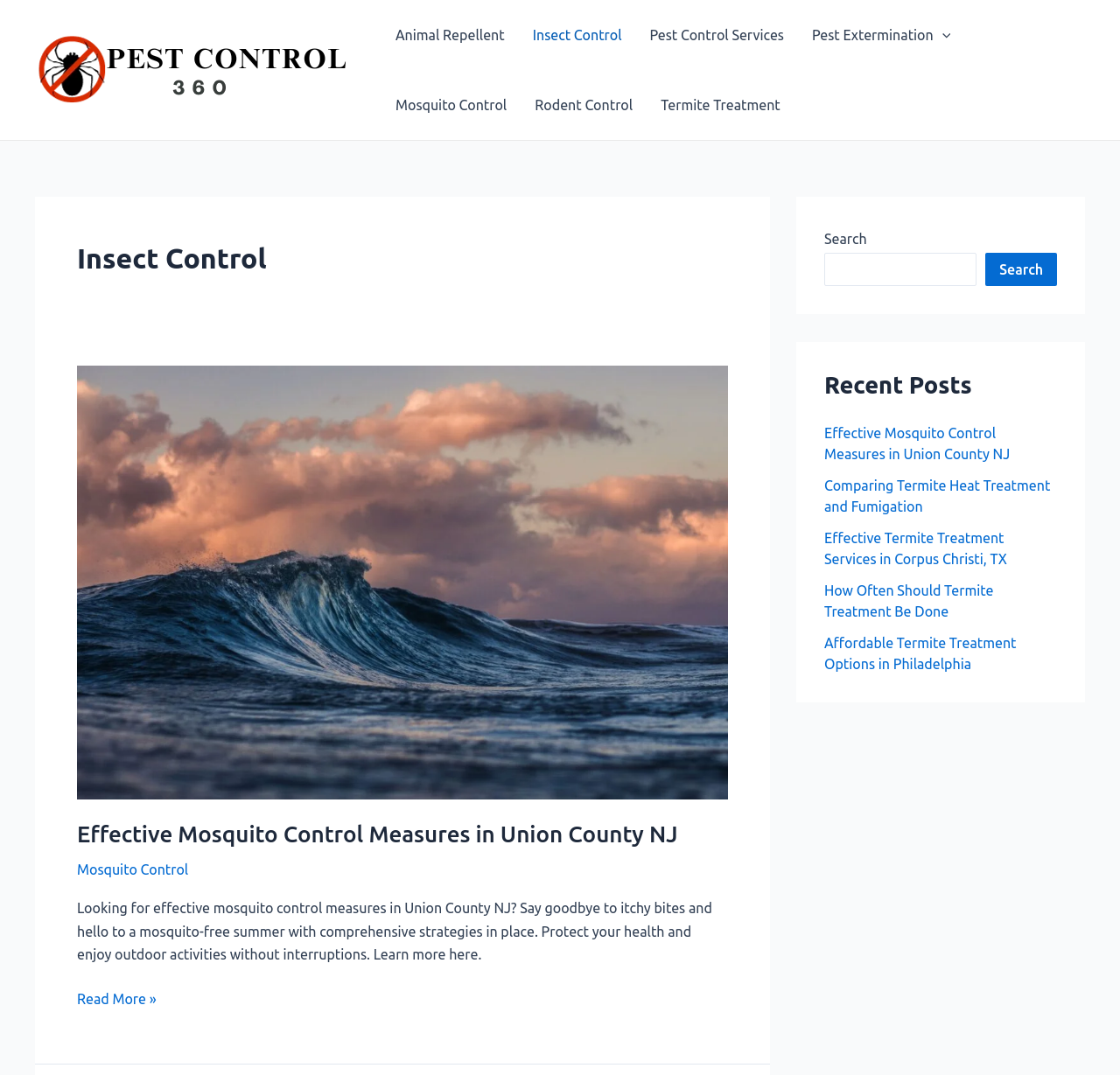Locate the bounding box coordinates of the item that should be clicked to fulfill the instruction: "Click on Animal Repellent".

[0.341, 0.0, 0.463, 0.065]